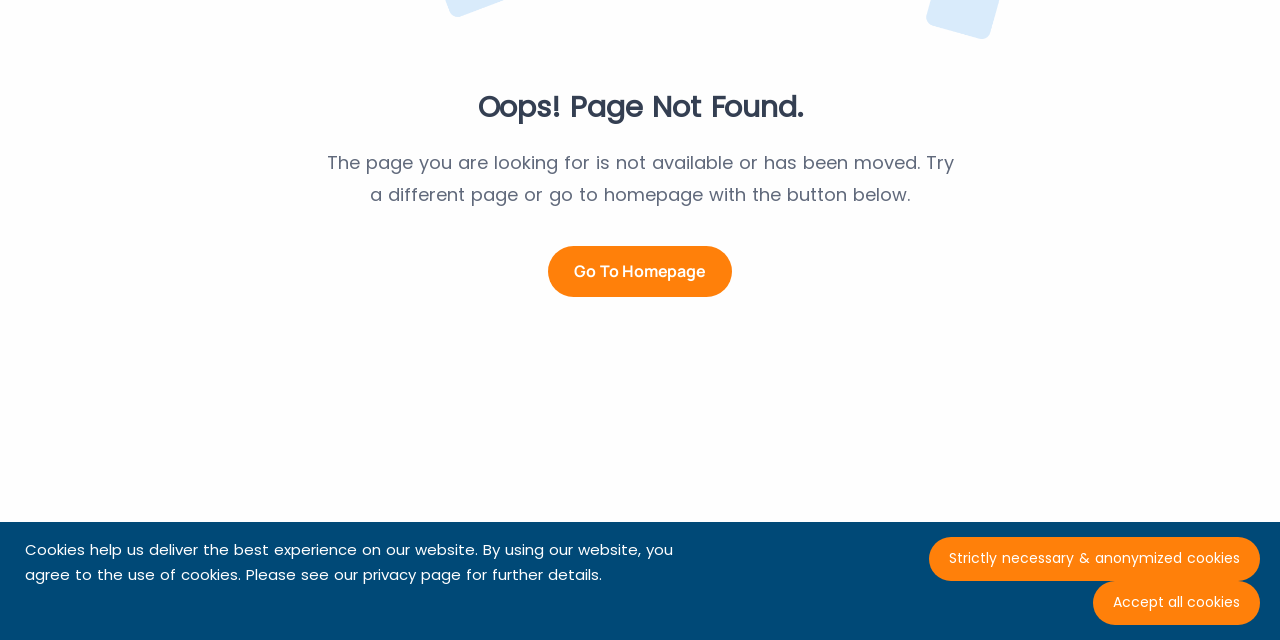Determine the bounding box for the described HTML element: "Accept all cookies". Ensure the coordinates are four float numbers between 0 and 1 in the format [left, top, right, bottom].

[0.854, 0.908, 0.984, 0.977]